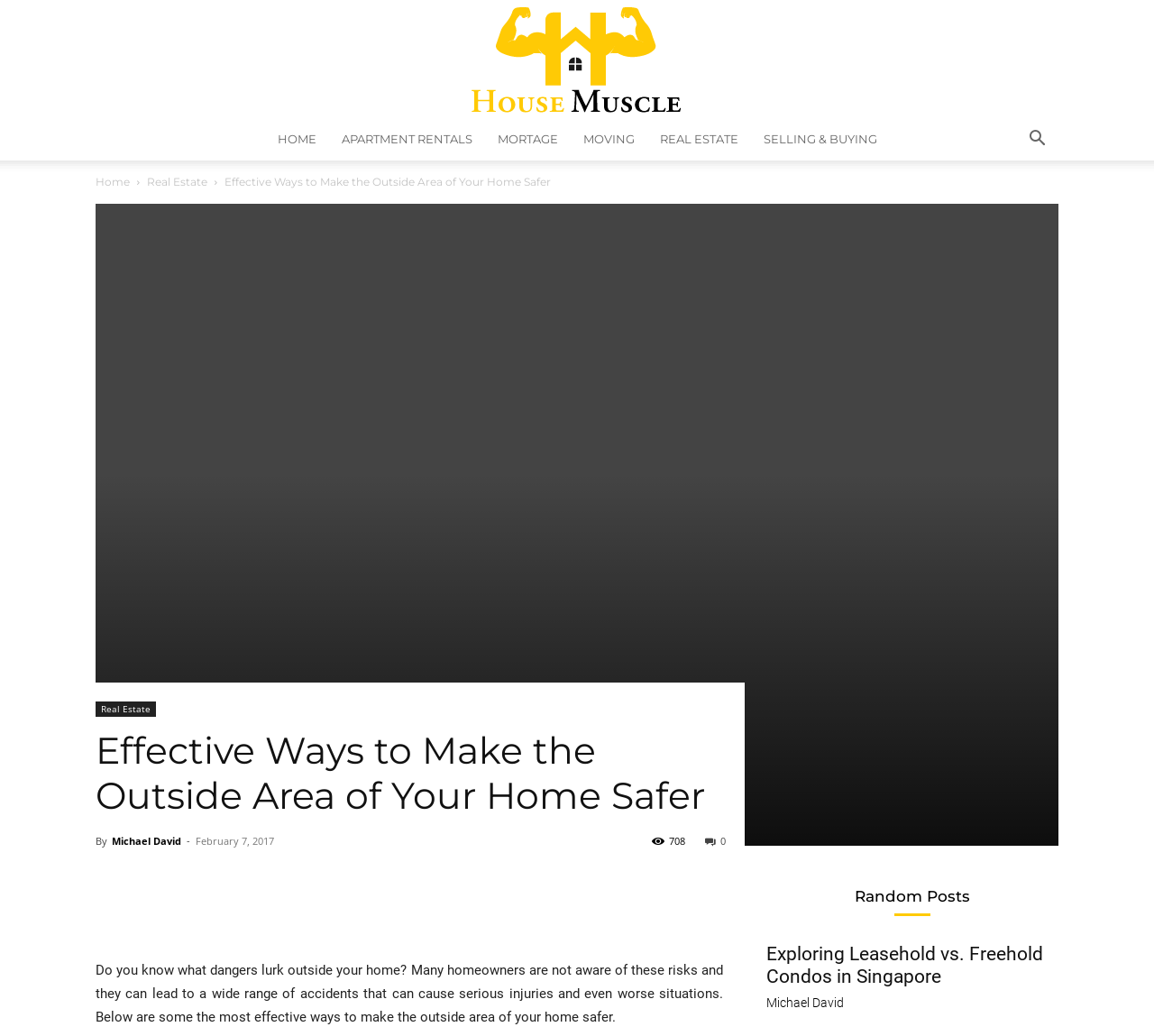Who is the author of the article?
Answer with a single word or phrase by referring to the visual content.

Michael David